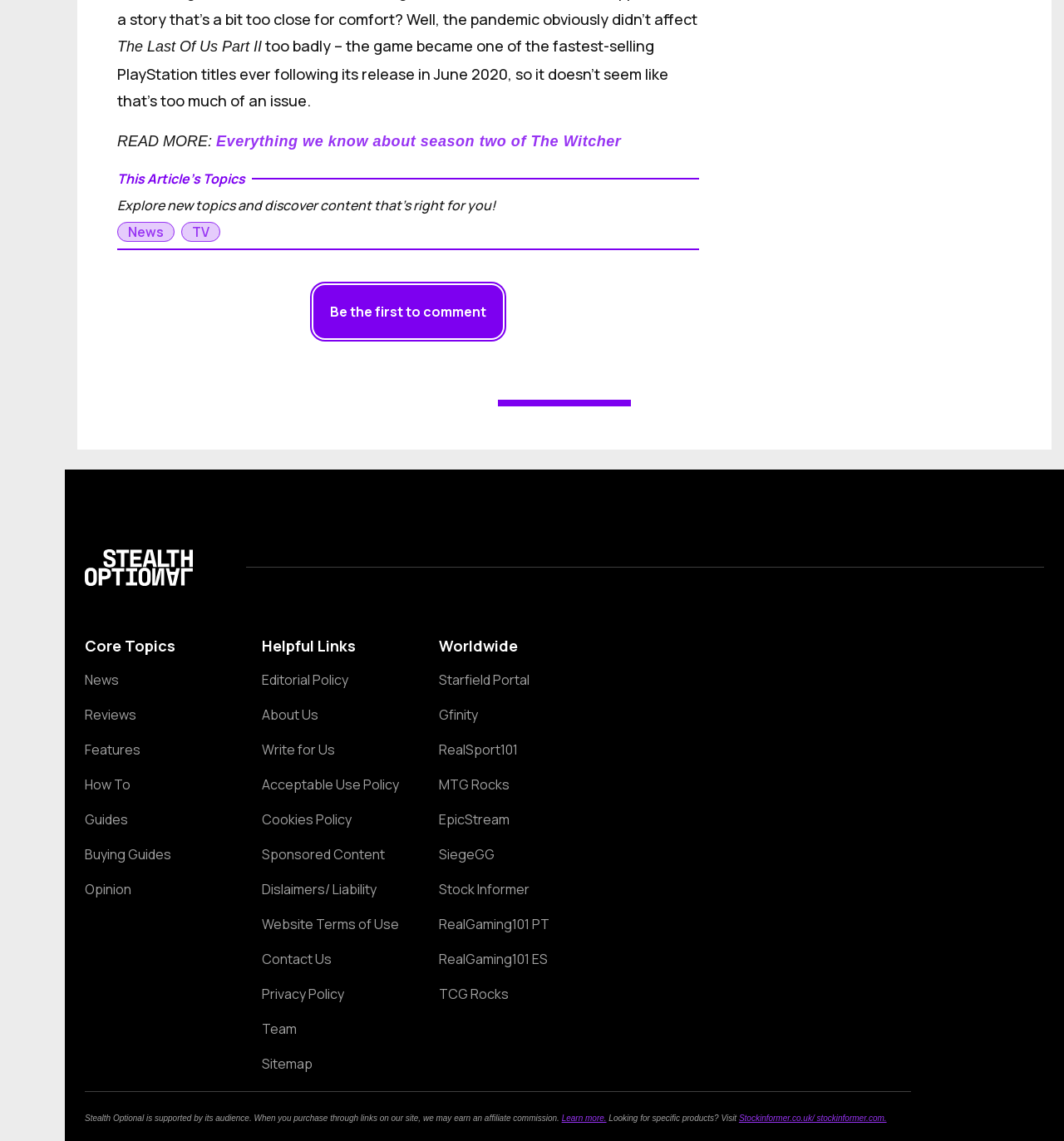Use one word or a short phrase to answer the question provided: 
What is the purpose of the 'Be the first to comment' button?

To comment on the article